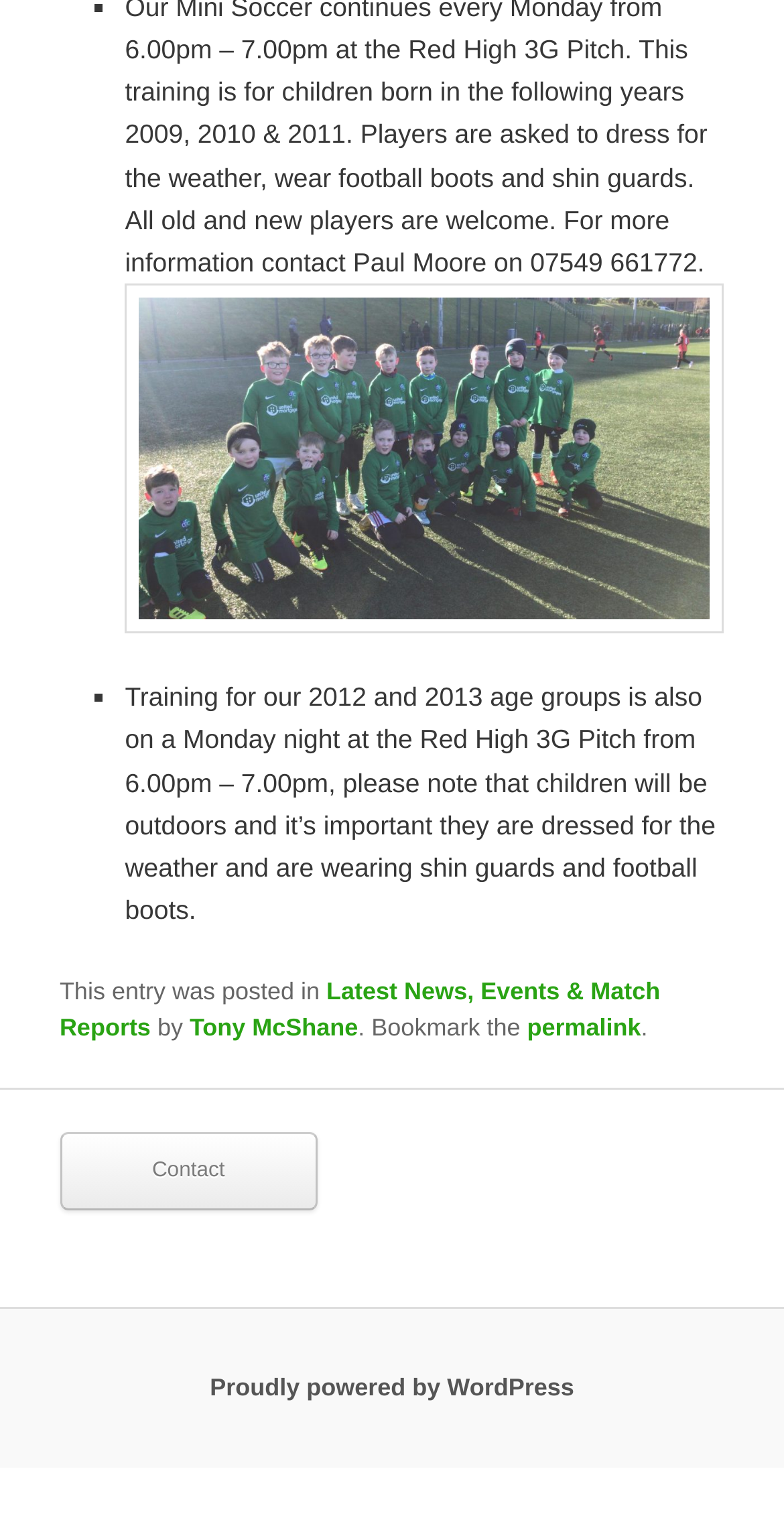What is the training schedule for 2012 and 2013 age groups? Observe the screenshot and provide a one-word or short phrase answer.

Monday night, 6.00pm – 7.00pm